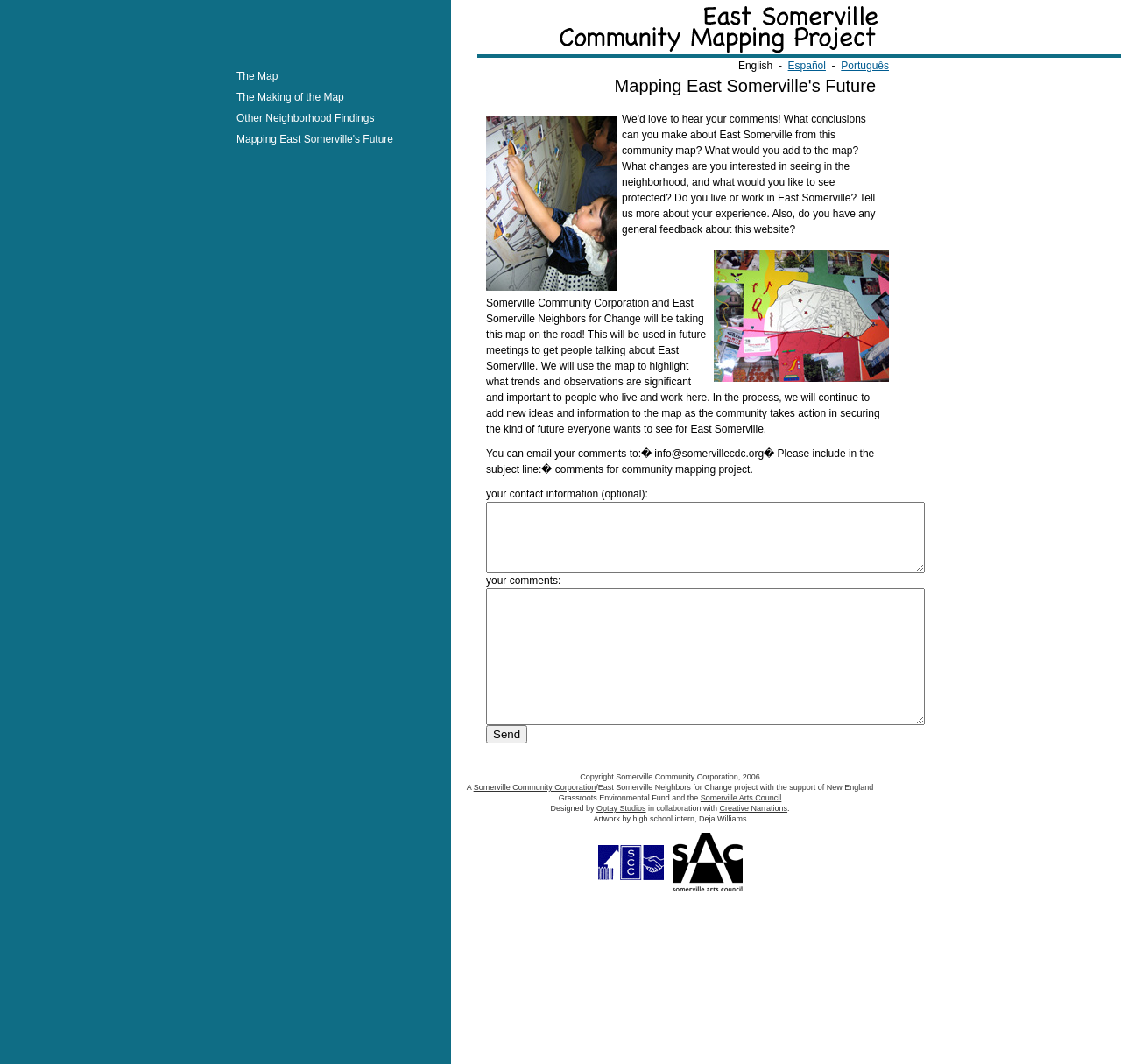Provide your answer in a single word or phrase: 
Who designed the webpage?

Optay Studios